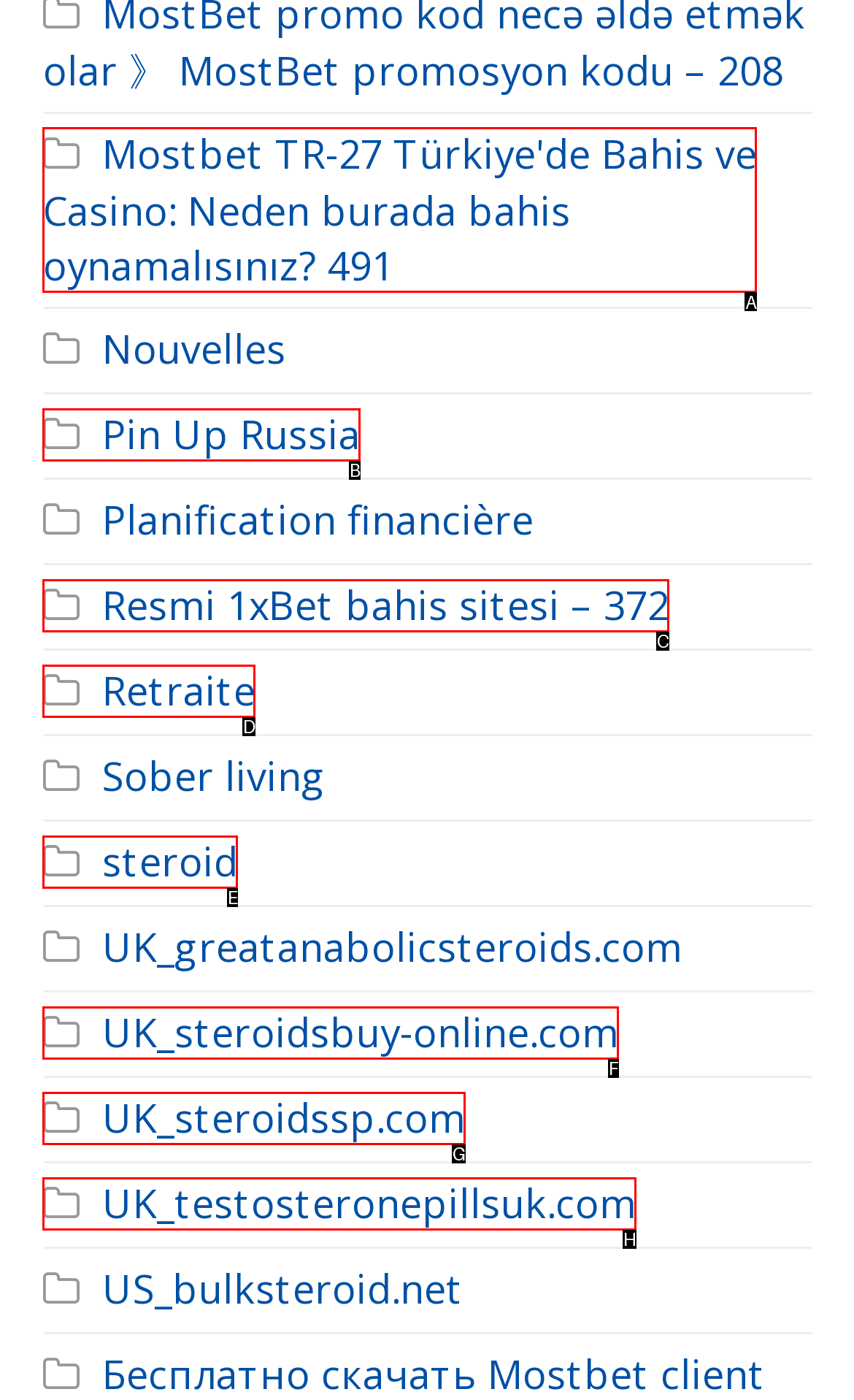To execute the task: Click Mostbet TR-27 Türkiye'de Bahis ve Casino, which one of the highlighted HTML elements should be clicked? Answer with the option's letter from the choices provided.

A